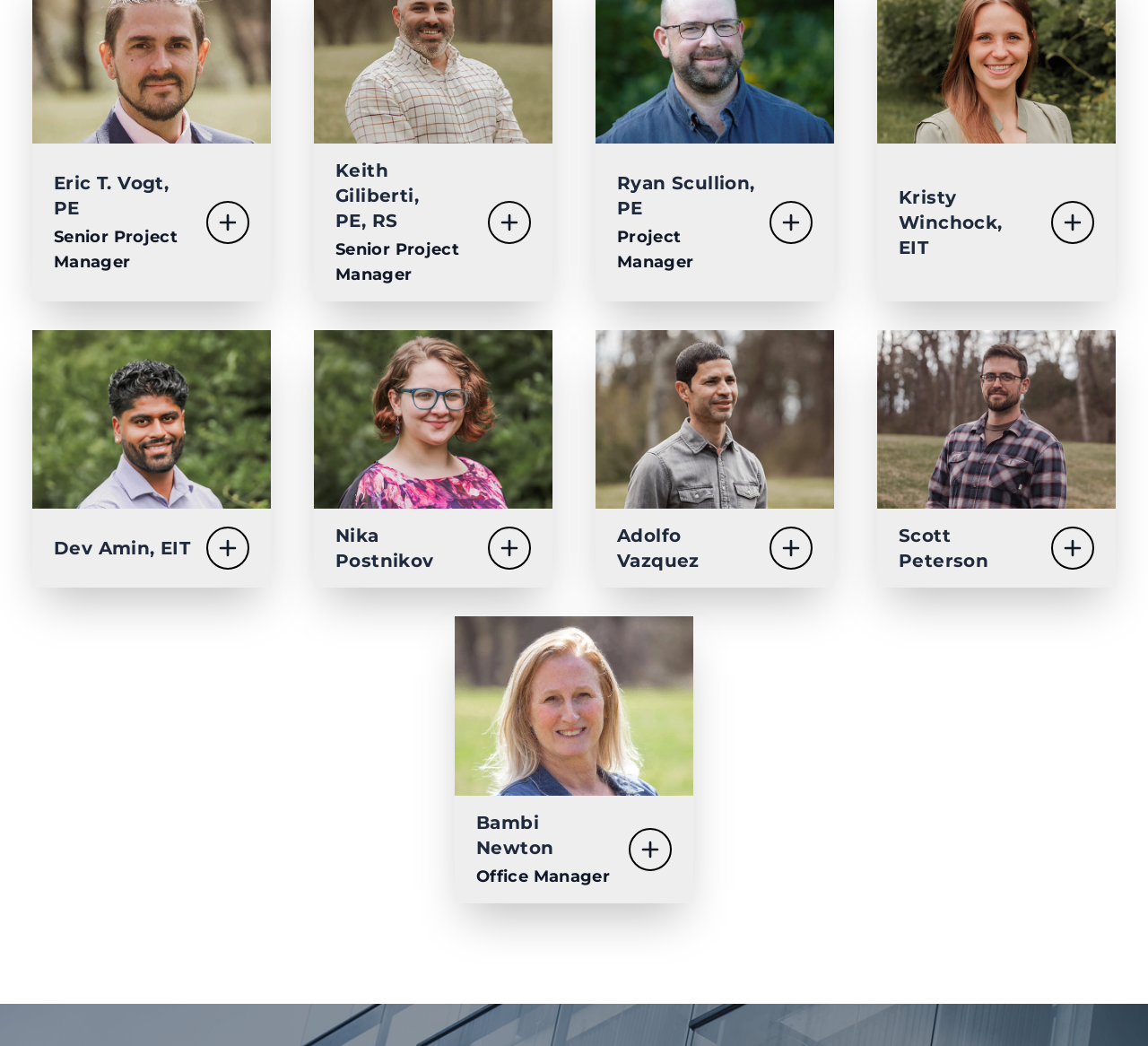Please identify the bounding box coordinates of the element's region that needs to be clicked to fulfill the following instruction: "View Kristy Winchock's profile". The bounding box coordinates should consist of four float numbers between 0 and 1, i.e., [left, top, right, bottom].

[0.764, 0.137, 0.972, 0.288]